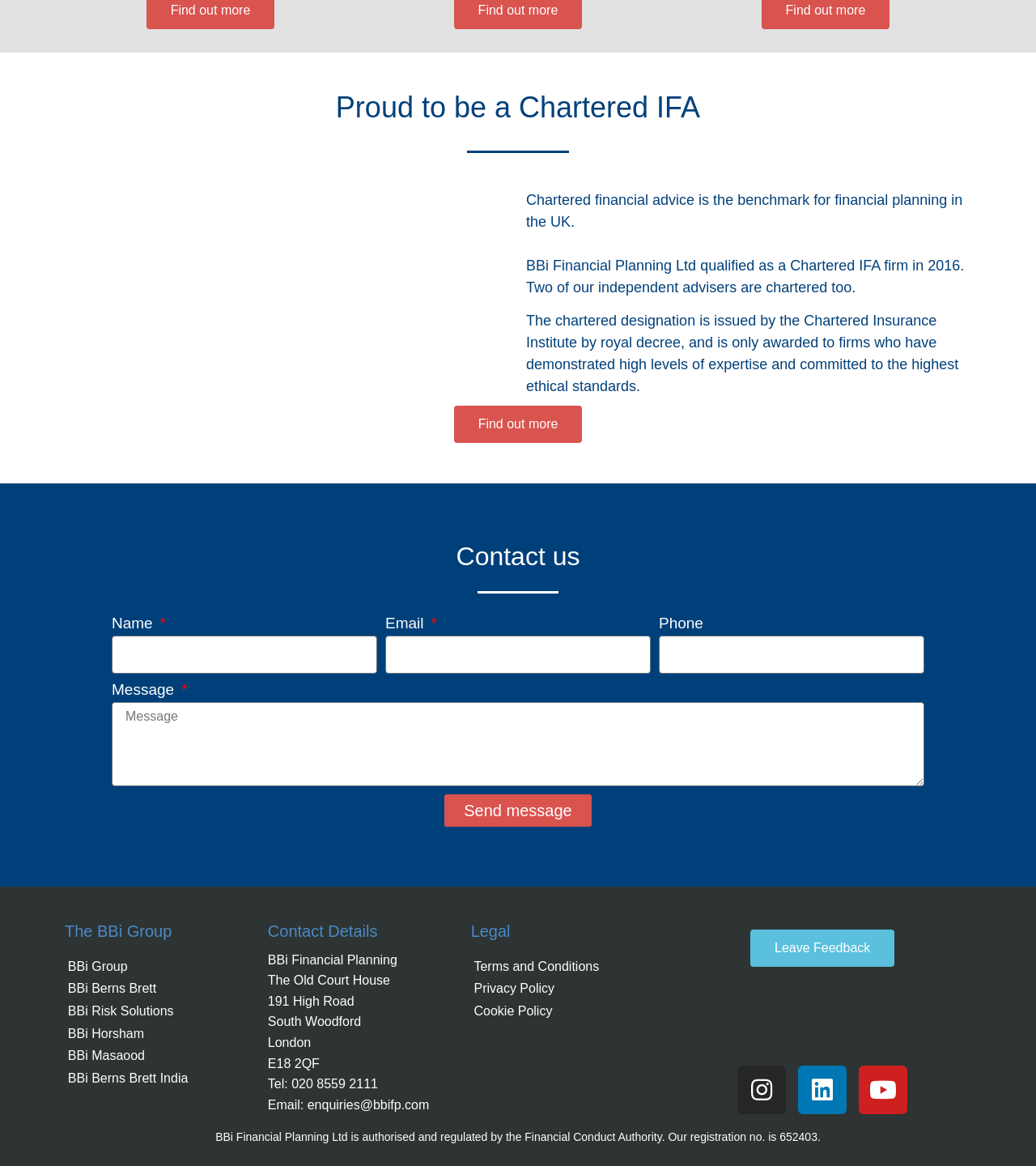Determine the bounding box coordinates for the area you should click to complete the following instruction: "Click the 'Find out more' link".

[0.438, 0.348, 0.562, 0.38]